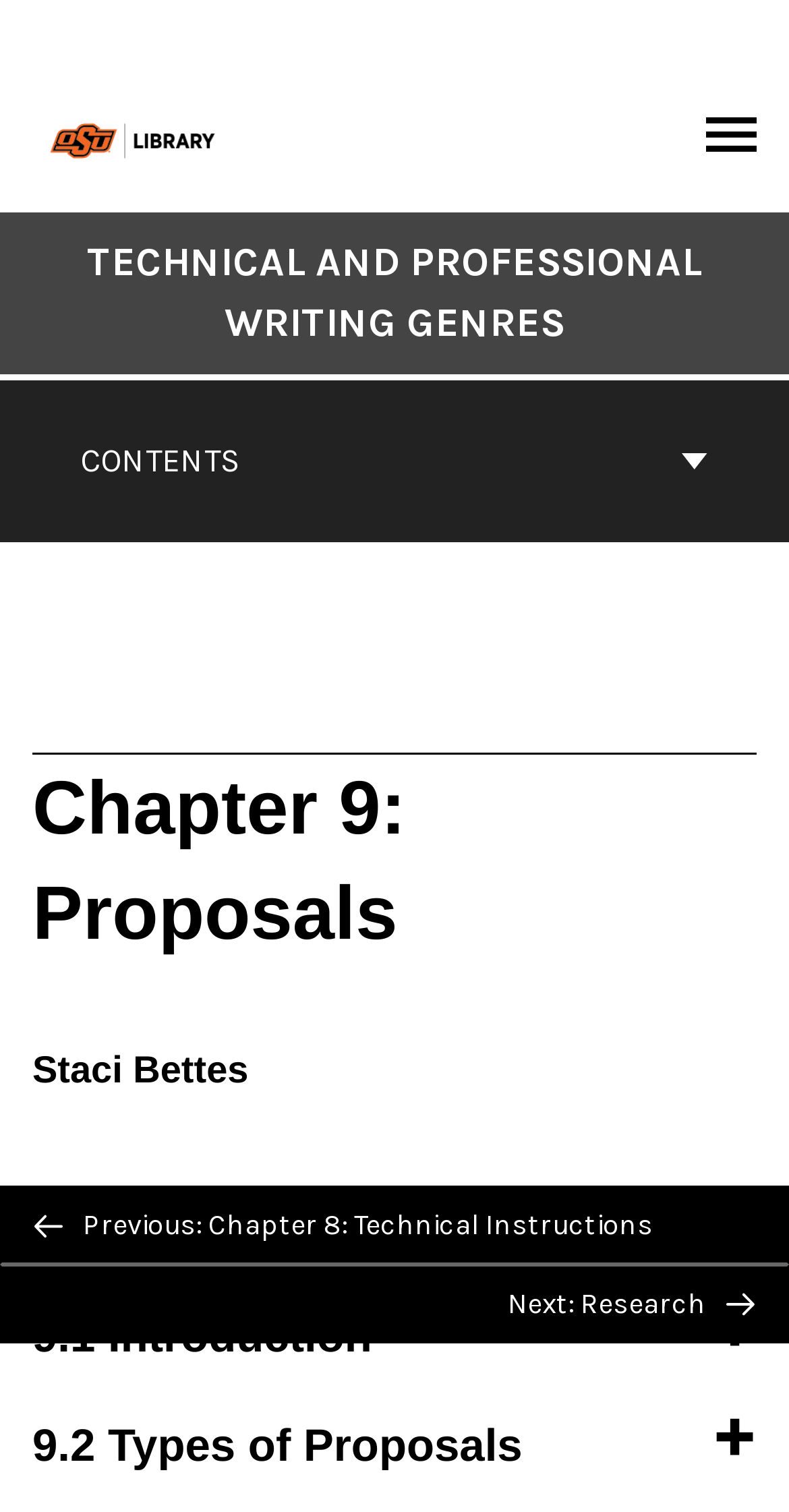Locate the bounding box coordinates of the area to click to fulfill this instruction: "go to the cover page of Technical and Professional Writing Genres". The bounding box should be presented as four float numbers between 0 and 1, in the order [left, top, right, bottom].

[0.0, 0.153, 1.0, 0.234]